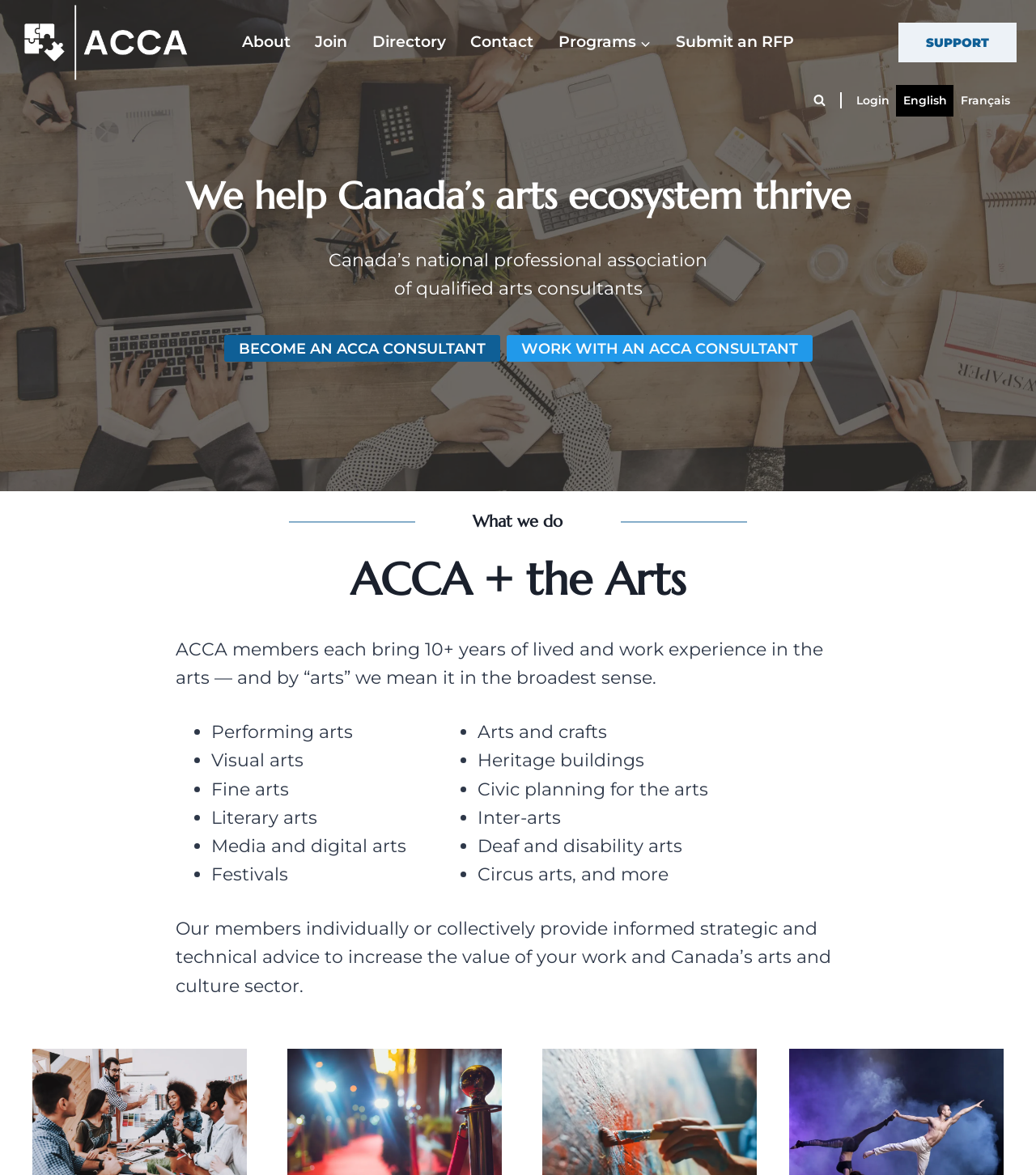How many types of arts are listed?
Refer to the screenshot and answer in one word or phrase.

14